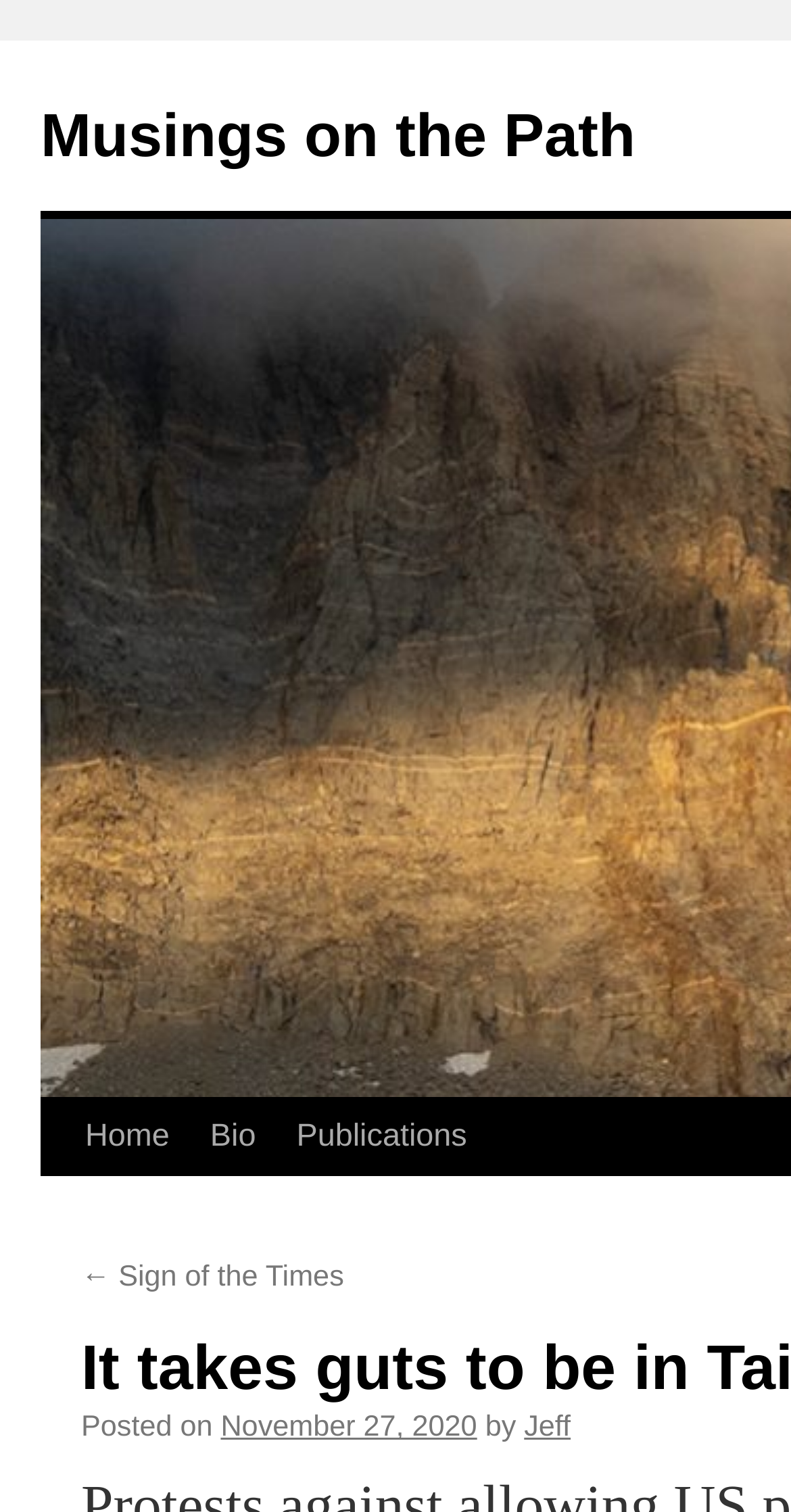Please identify the bounding box coordinates of the element that needs to be clicked to perform the following instruction: "go to previous post".

[0.103, 0.834, 0.435, 0.856]